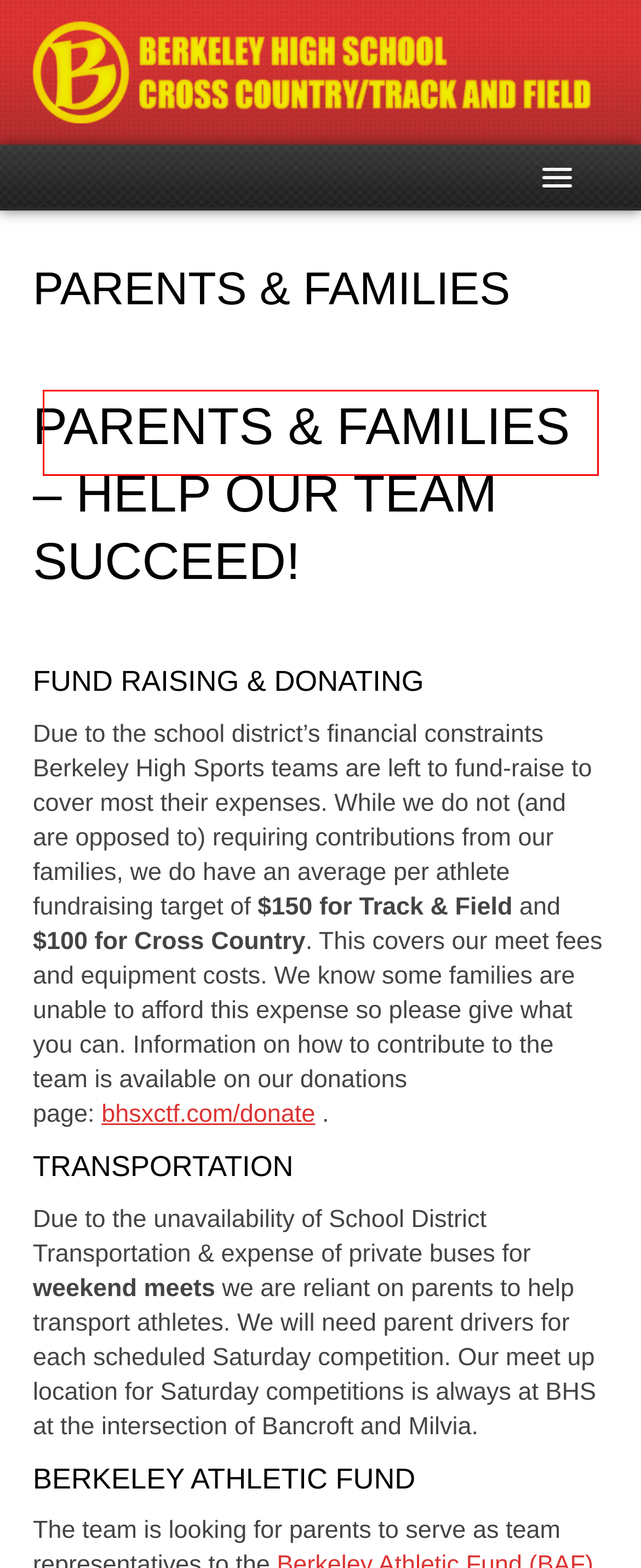After examining the screenshot of a webpage with a red bounding box, choose the most accurate webpage description that corresponds to the new page after clicking the element inside the red box. Here are the candidates:
A. Berkeley High School Cross Country Track & Field
B. Donate! |  Berkeley High School Cross Country Track & Field
C. Join the Team |  Berkeley High School Cross Country Track & Field
D. Team Schedule |  Berkeley High School Cross Country Track & Field
E. Track & Field Athletes |  Berkeley High School Cross Country Track & Field
F. Cross Country Athletes |  Berkeley High School Cross Country Track & Field
G. Team Roster |  Berkeley High School Cross Country Track & Field
H. Alumni |  Berkeley High School Cross Country Track & Field

G